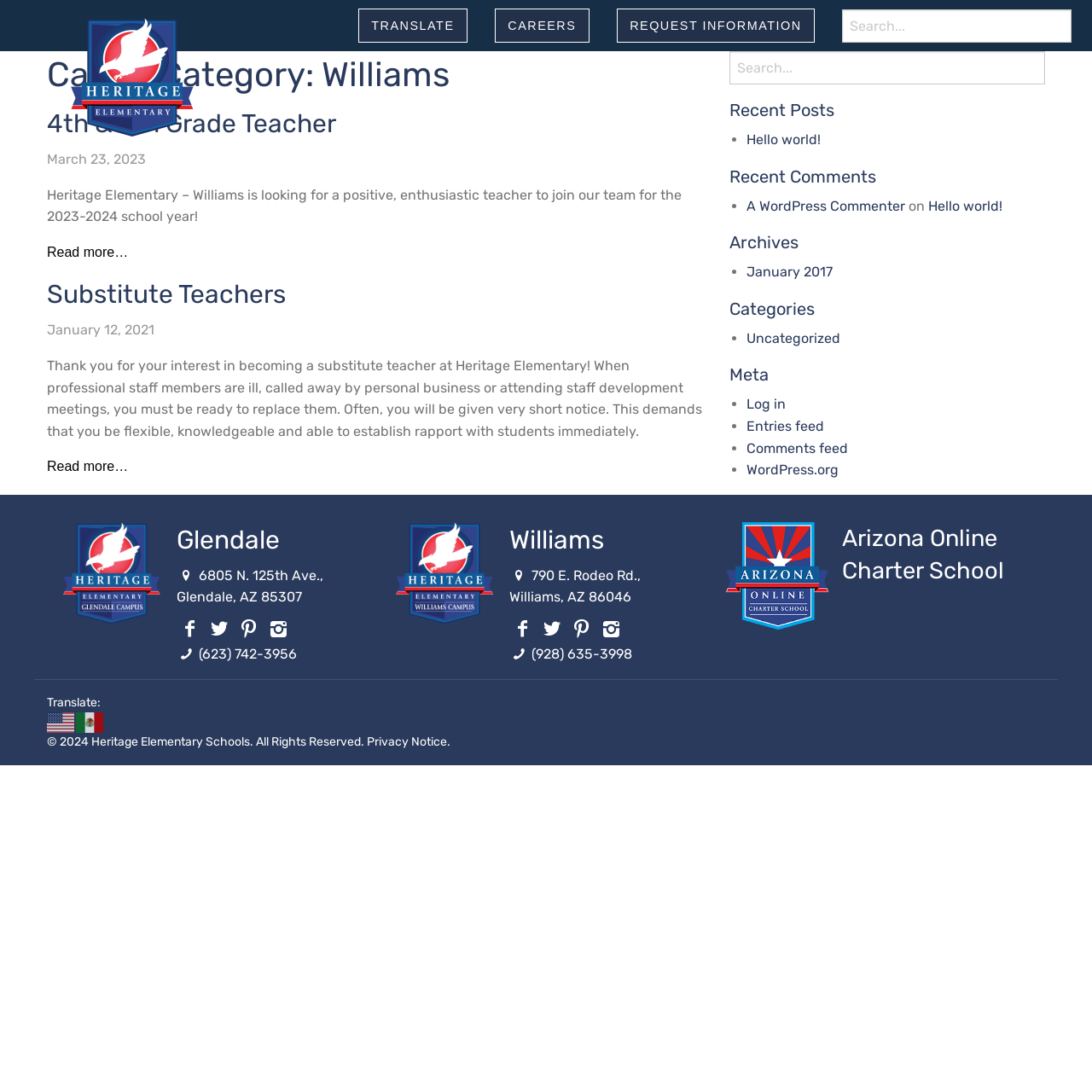How many social media links are listed for the Williams campus?
Utilize the information in the image to give a detailed answer to the question.

I found the answer by looking at the contentinfo section of the webpage, where it lists the different campuses. The Williams campus has links to four social media platforms.